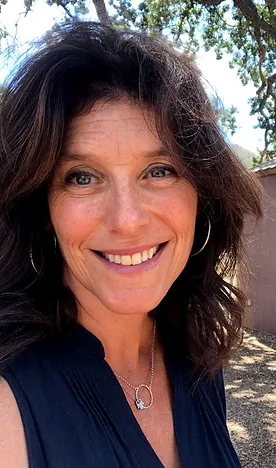Describe all elements and aspects of the image.

This image features Cherryl Goldstein, the Vice President of Development at The ALS Association Golden West Chapter. She is smiling warmly, with her long, dark hair cascading around her shoulders. Dressed in a sleeveless, dark blue top, she wears hoop earrings that complement her casual yet polished look. The setting appears to be outdoors, with soft sunlight illuminating her face and a blurred background that suggests a relaxed environment. Cherryl's approachable demeanor reflects her extensive experience in program development and strategic planning, roles she has excelled in since 2010.